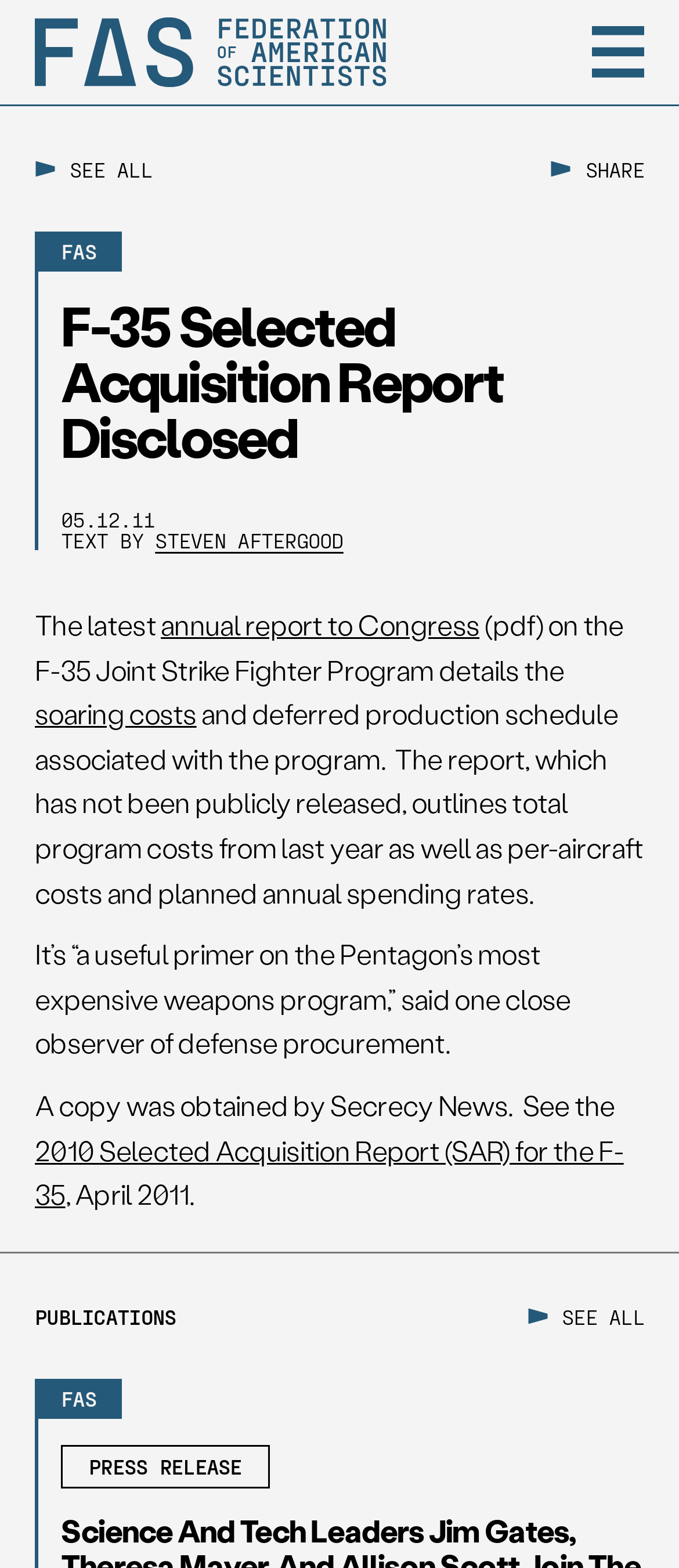Kindly determine the bounding box coordinates for the clickable area to achieve the given instruction: "Click the 2010 Selected Acquisition Report (SAR) for the F-35 link".

[0.051, 0.721, 0.919, 0.773]